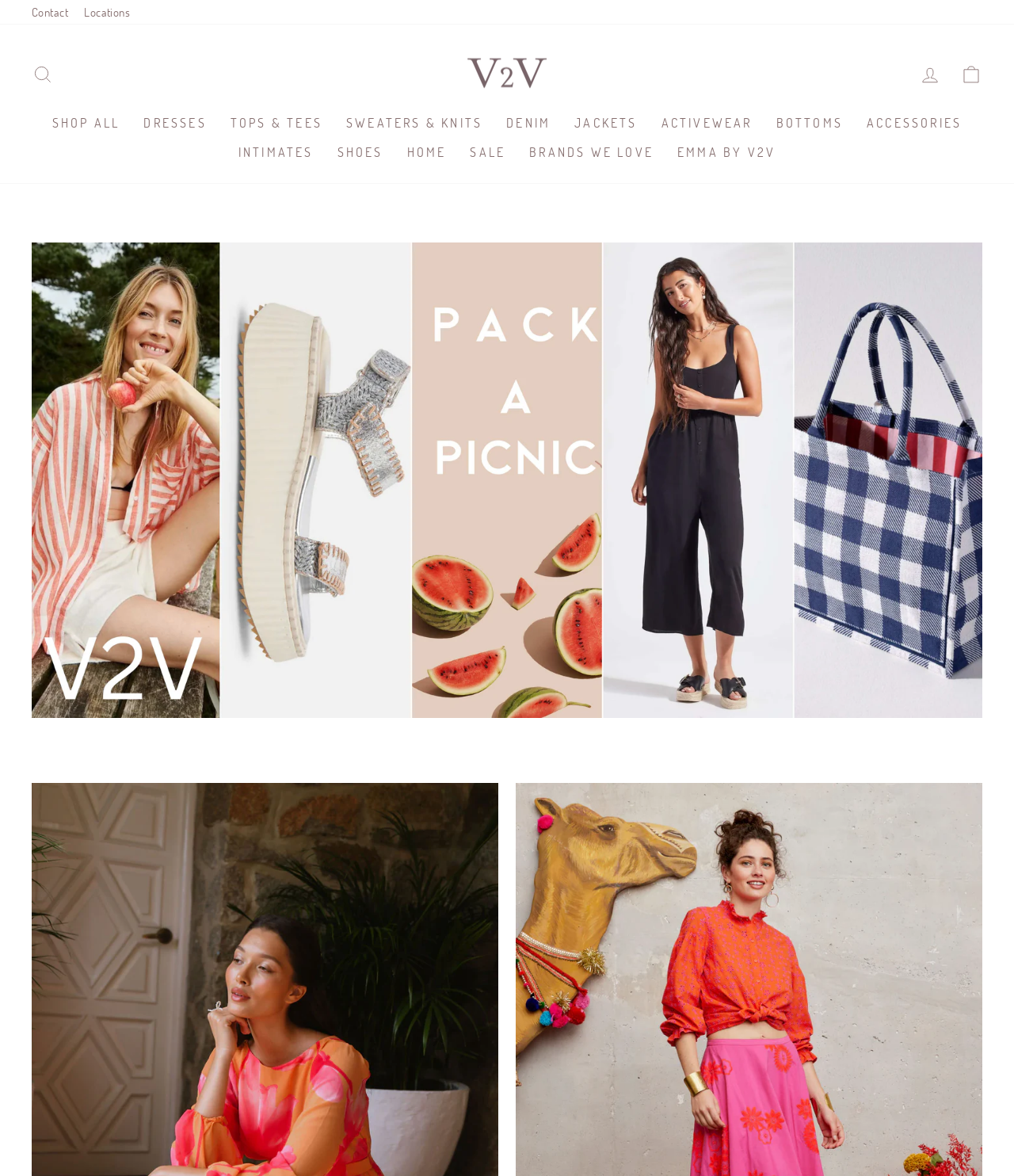Find the bounding box coordinates for the area you need to click to carry out the instruction: "search for something". The coordinates should be four float numbers between 0 and 1, indicated as [left, top, right, bottom].

[0.022, 0.049, 0.062, 0.078]